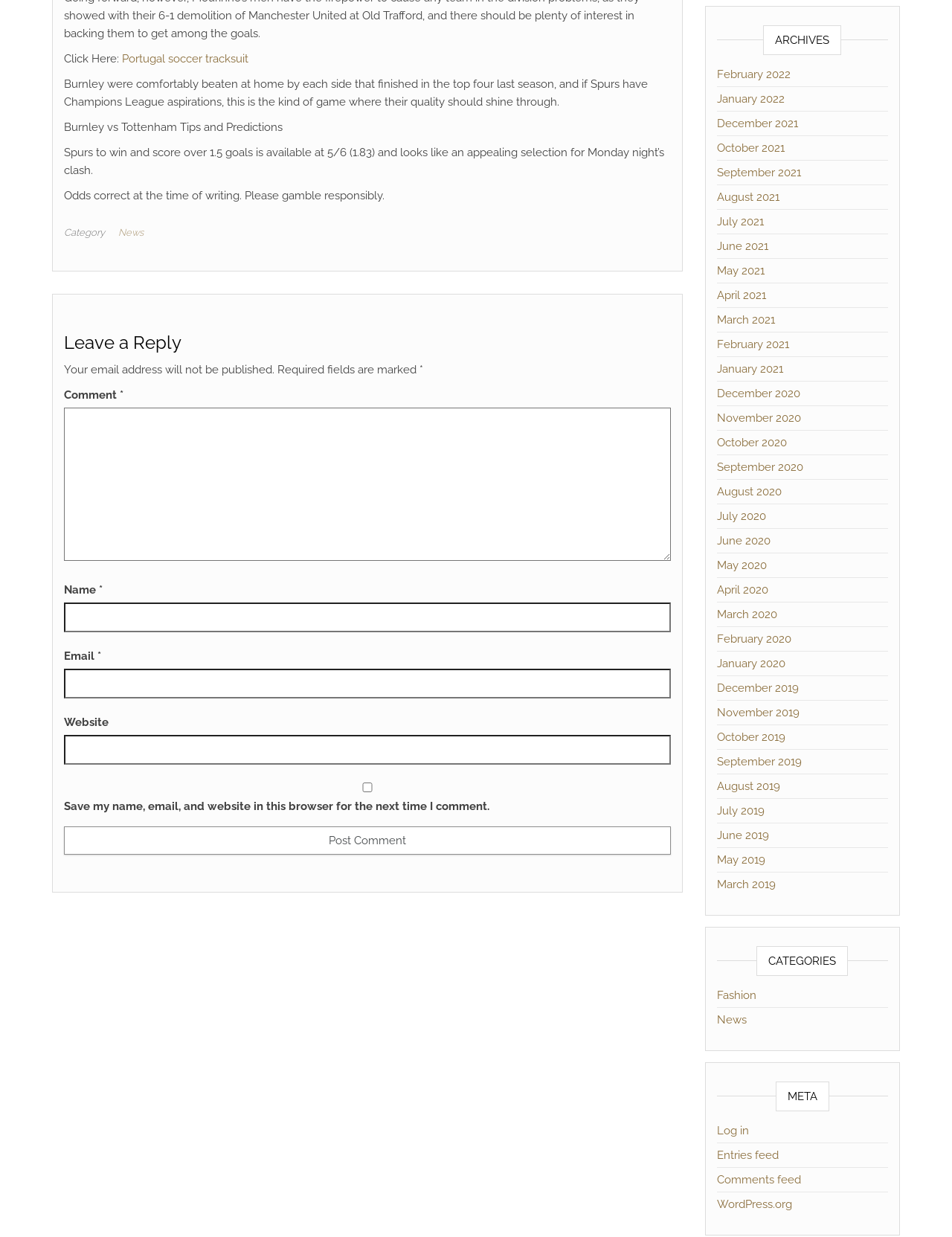Find the bounding box coordinates for the area you need to click to carry out the instruction: "Click on the 'Portugal soccer tracksuit' link". The coordinates should be four float numbers between 0 and 1, indicated as [left, top, right, bottom].

[0.128, 0.042, 0.261, 0.053]